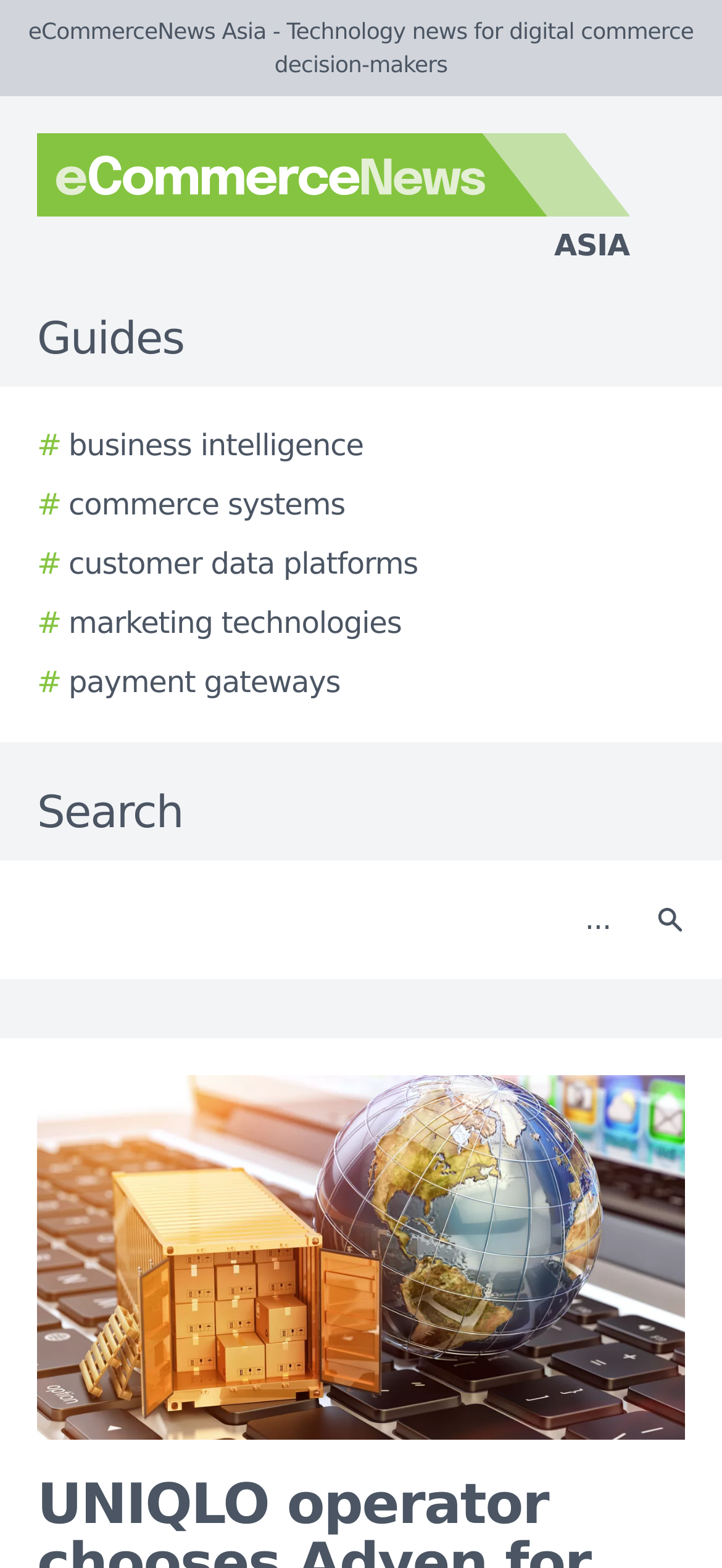What is the name of the news website?
Please answer the question as detailed as possible based on the image.

I determined the answer by looking at the top-left corner of the webpage, where I found the logo and the text 'eCommerceNews Asia'.